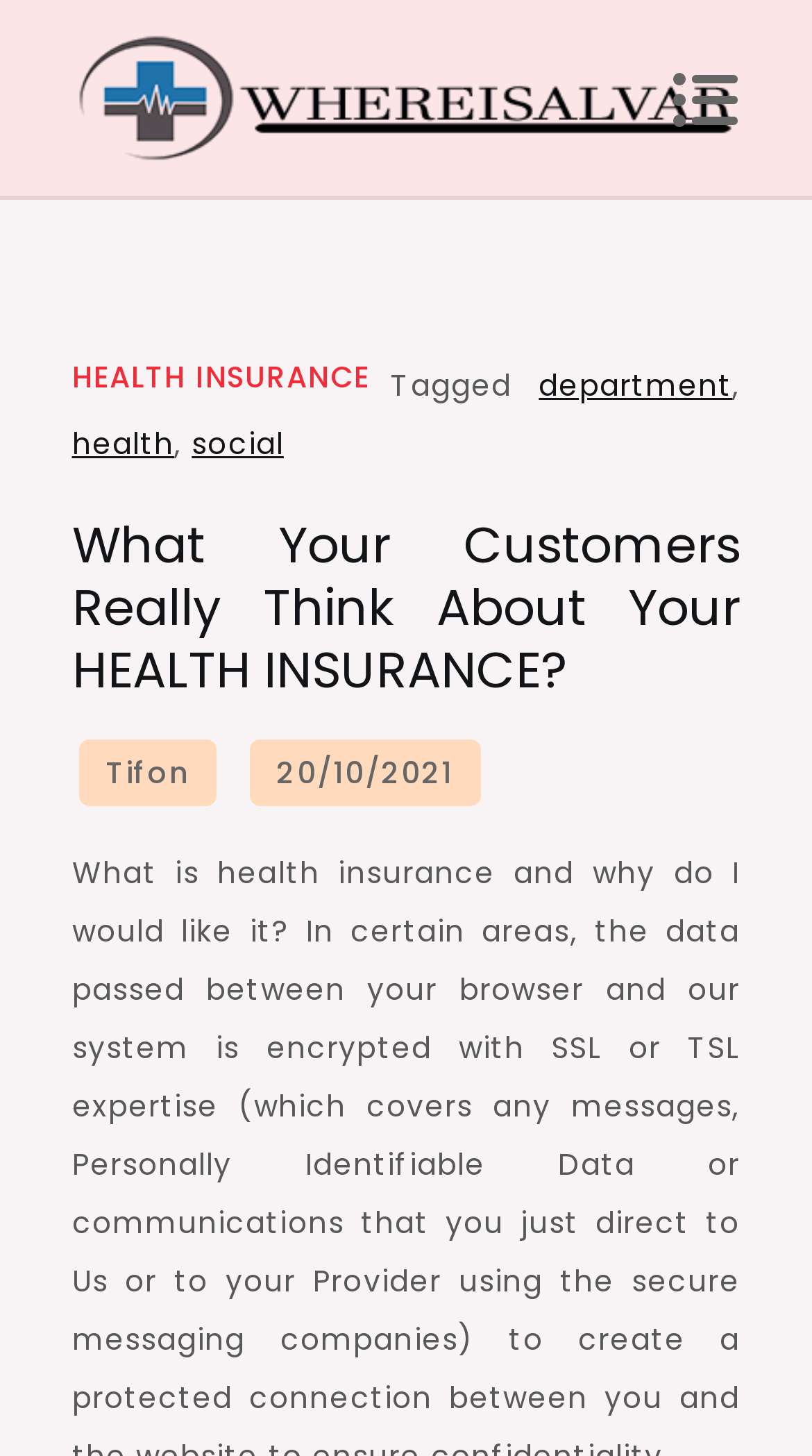What is the author of the article?
Please provide a comprehensive answer based on the information in the image.

The author of the article can be found in the middle section of the webpage, where the link 'Tifon' is present, which indicates the author's name.